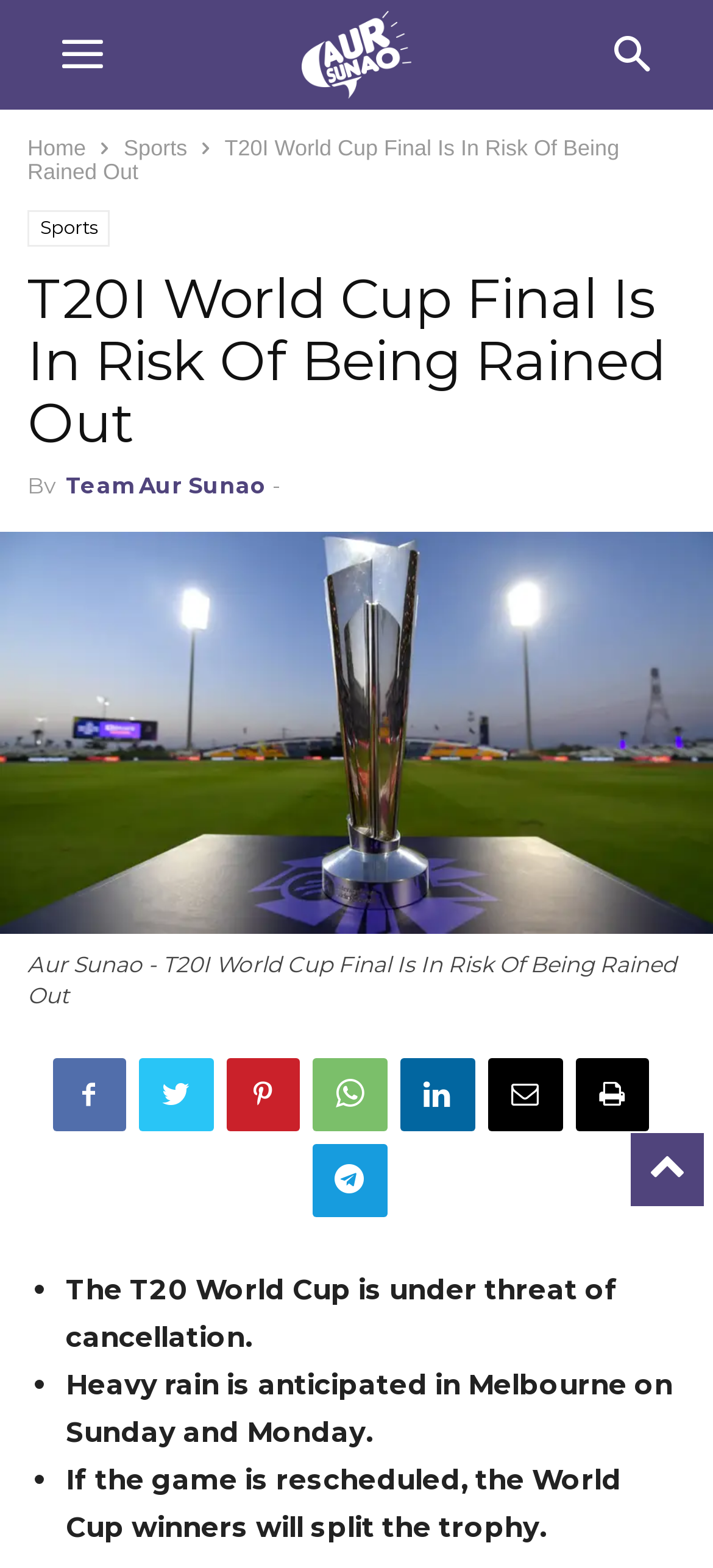Please indicate the bounding box coordinates of the element's region to be clicked to achieve the instruction: "go to home page". Provide the coordinates as four float numbers between 0 and 1, i.e., [left, top, right, bottom].

[0.038, 0.086, 0.121, 0.103]